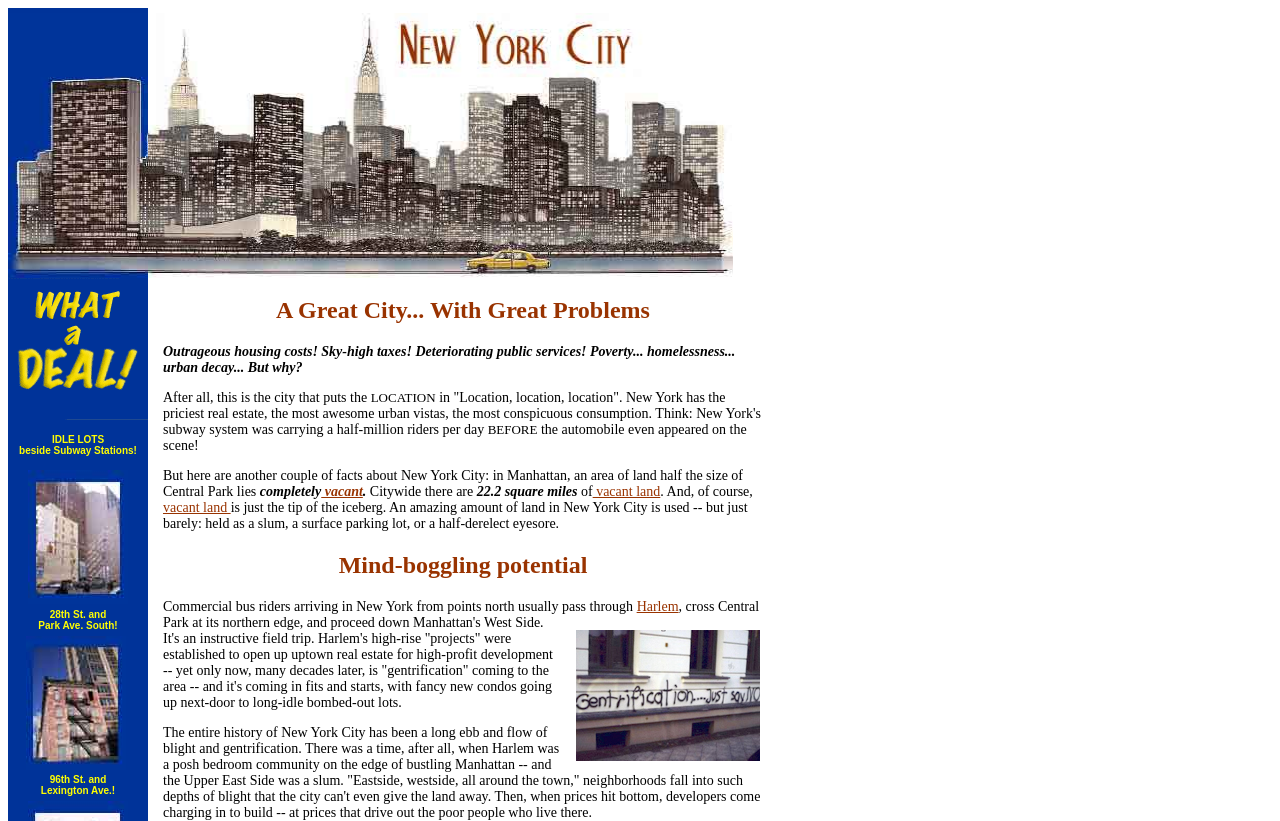Locate the UI element described by parent_node: 28th St. and and provide its bounding box coordinates. Use the format (top-left x, top-left y, bottom-right x, bottom-right y) with all values as floating point numbers between 0 and 1.

[0.022, 0.721, 0.1, 0.739]